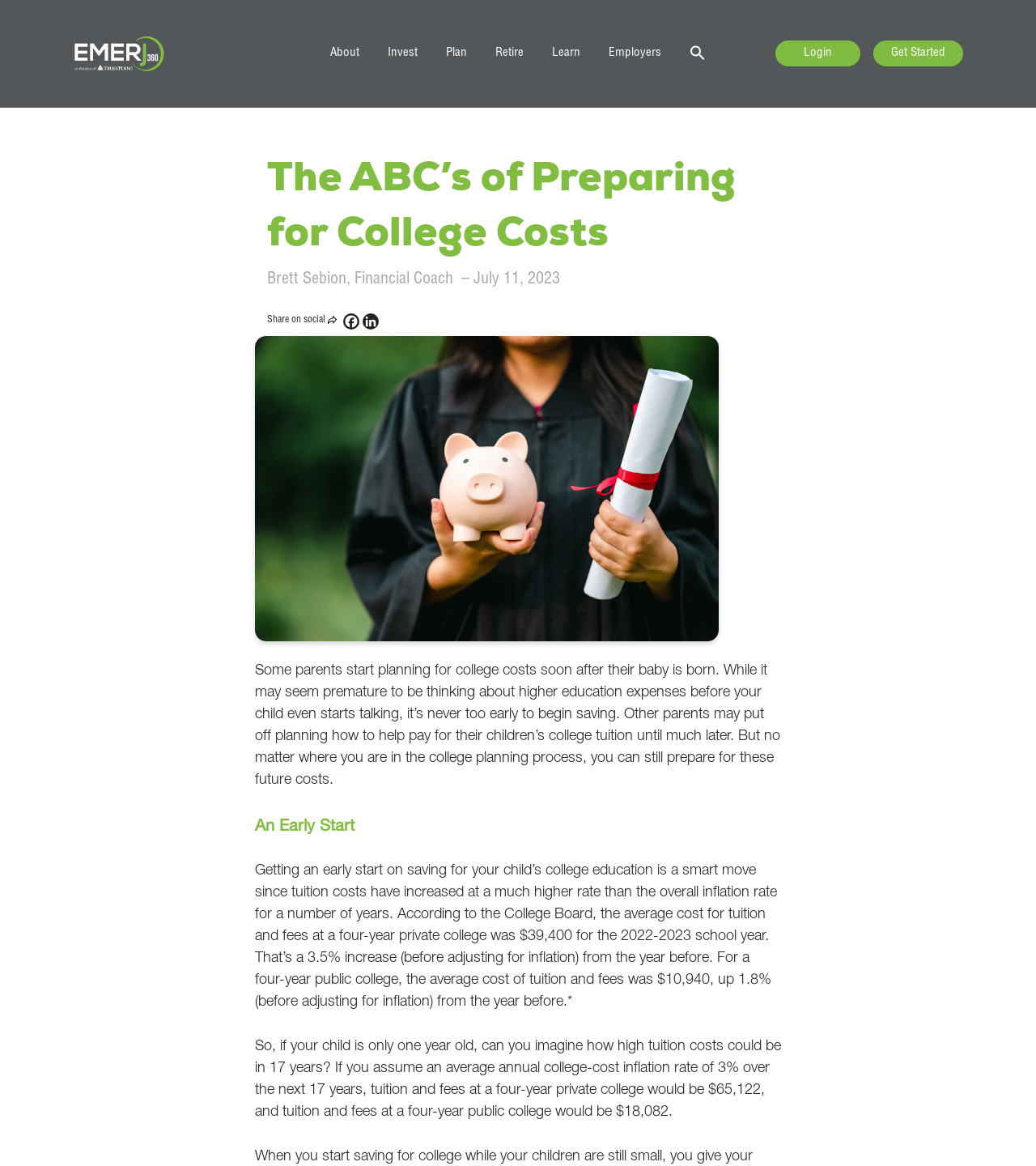Using the element description: "Retire", determine the bounding box coordinates. The coordinates should be in the format [left, top, right, bottom], with values between 0 and 1.

[0.478, 0.04, 0.505, 0.056]